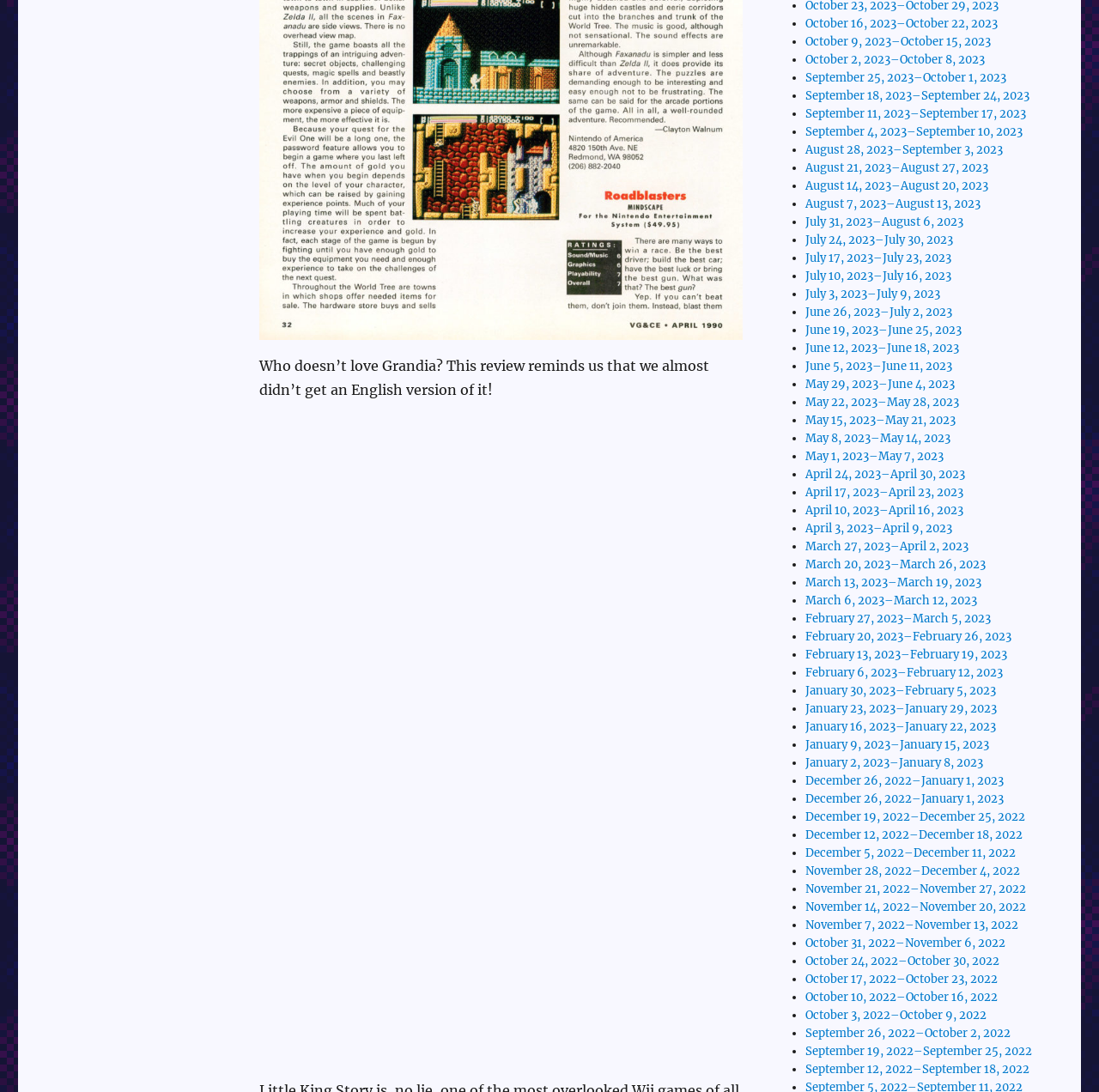What is the topic of the review?
Give a detailed and exhaustive answer to the question.

The review is about Grandia, which is mentioned in the first sentence of the webpage, 'Who doesn’t love Grandia? This review reminds us that we almost didn’t get an English version of it!'